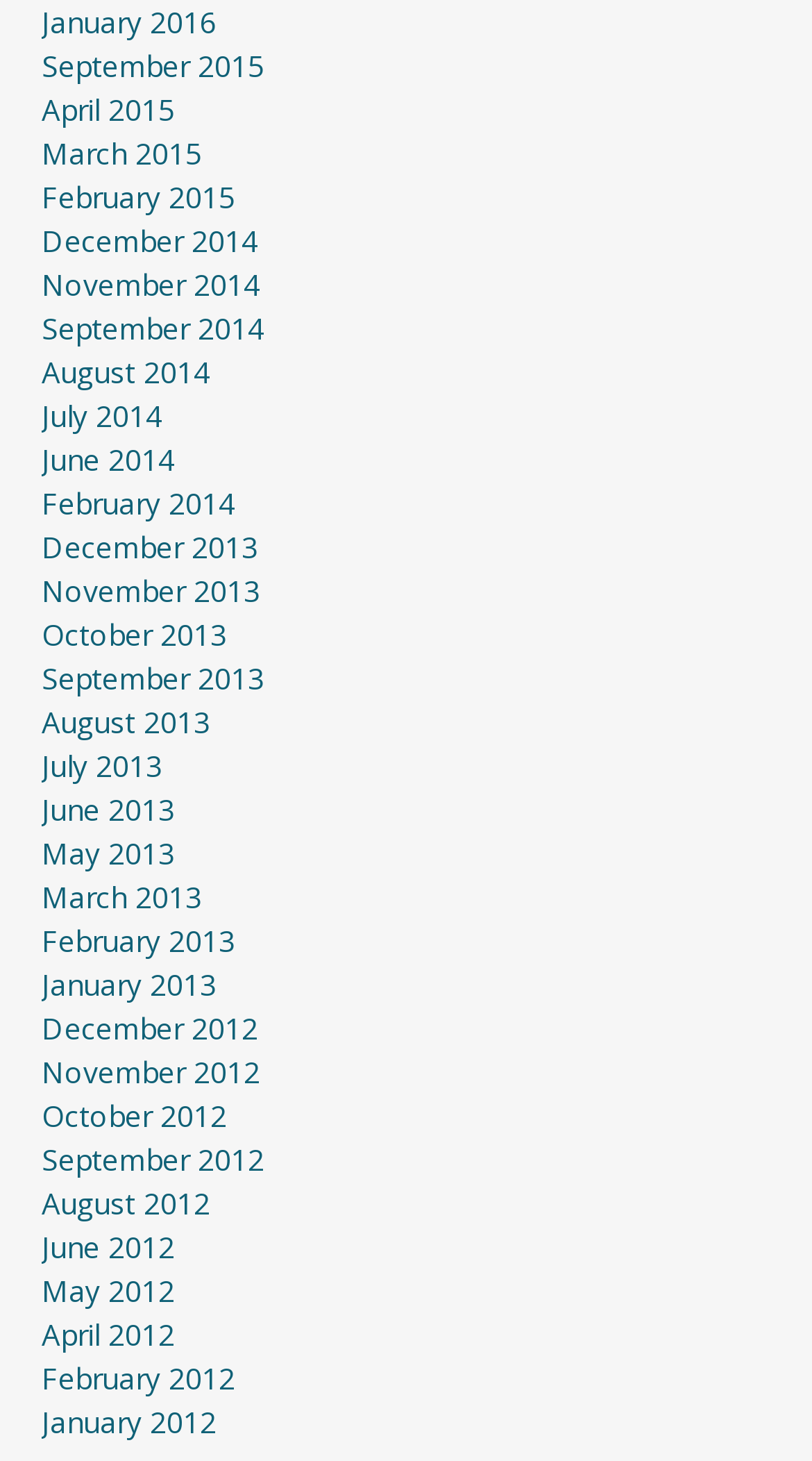How many links are on the webpage?
Provide a one-word or short-phrase answer based on the image.

32